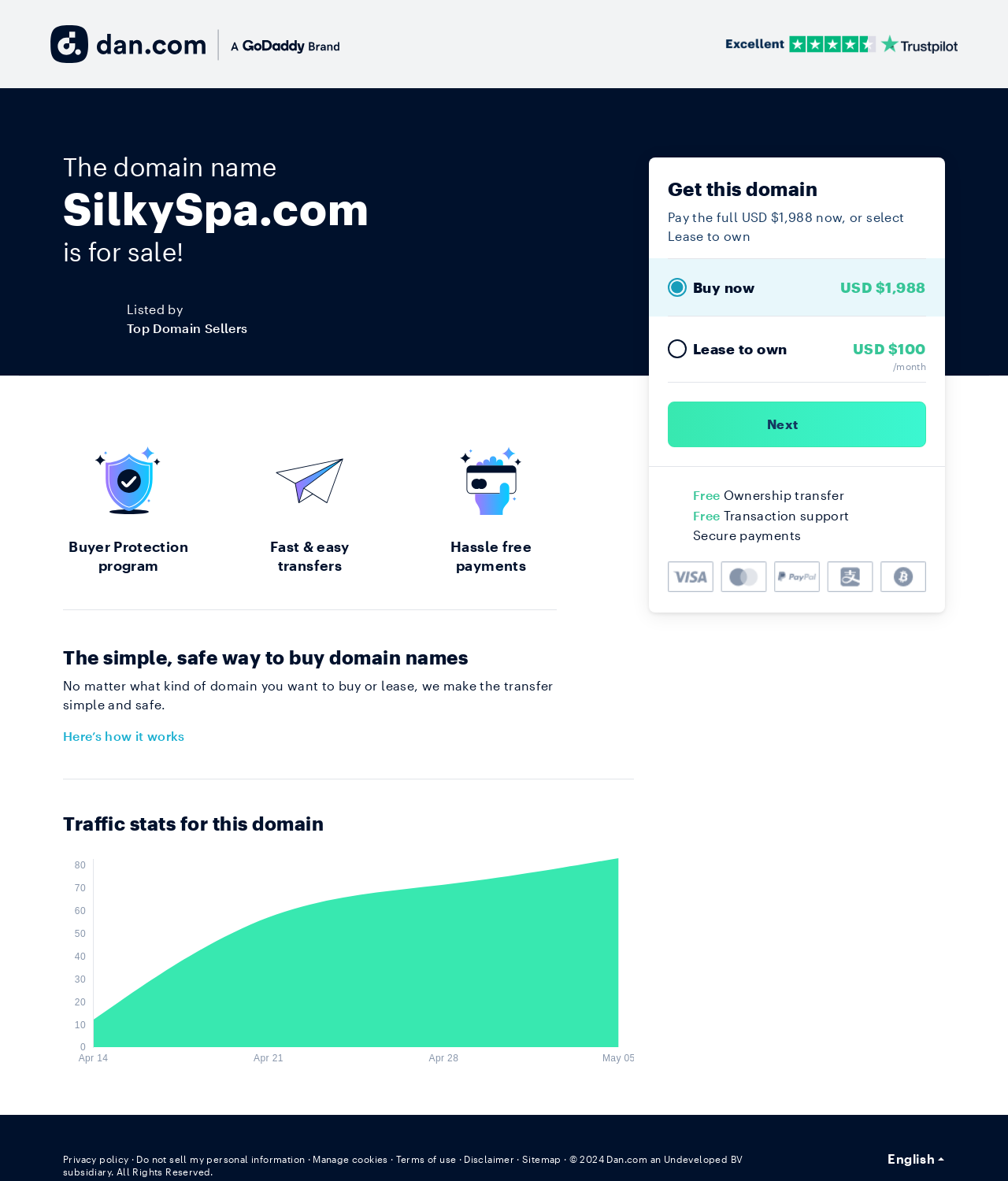Illustrate the webpage thoroughly, mentioning all important details.

The webpage is about selling the domain name SilkySpa.com. At the top, there is a Trustpilot logo on the right side, and a link to the left. Below this, the main content area begins, where the domain name SilkySpa.com is prominently displayed in a heading, followed by the text "is for sale!".

On the left side, there are links to "Top Domain Sellers" and "Listed by", along with some images. On the right side, there is a section to "Get this domain" with options to "Buy now" or "Lease to own", along with their respective prices. Below this, there are some benefits listed, including "Free Ownership transfer", "Transaction support", and "Secure payments", each accompanied by an image.

Further down, there is a section describing the "Buyer Protection program" and other benefits, followed by a horizontal separator. Below this, there is a heading that reads "The simple, safe way to buy domain names", along with a paragraph of text explaining the process.

Next, there is a link to "Here’s how it works", followed by a section displaying traffic stats for the domain, presented in a graphical format. At the bottom of the page, there are links to "Privacy policy", "Do not sell my personal information", "Manage cookies", "Terms of use", "Disclaimer", and "Sitemap", along with a copyright notice and a button to select the language, currently set to English.